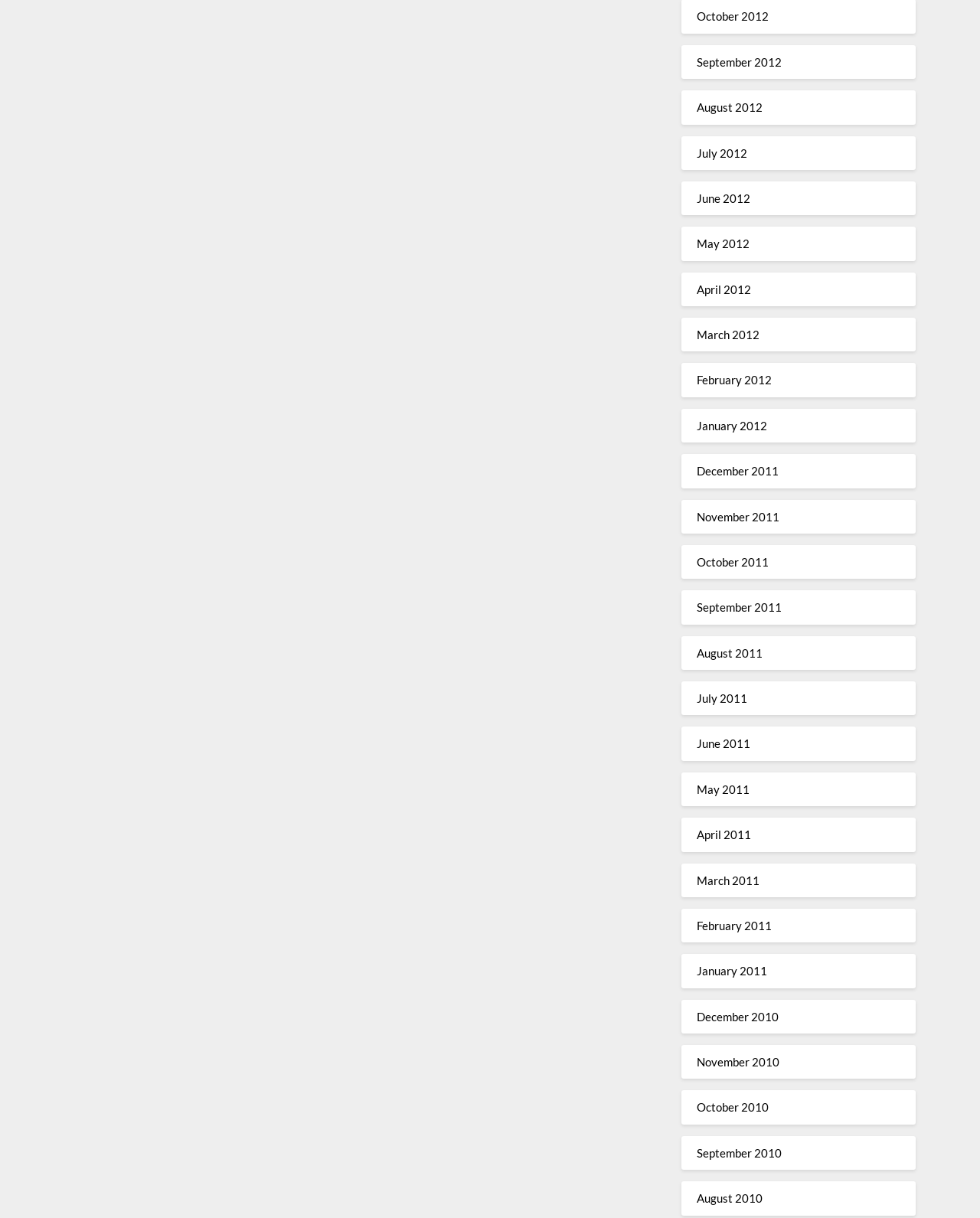Please identify the bounding box coordinates of the area I need to click to accomplish the following instruction: "visit the blog".

None